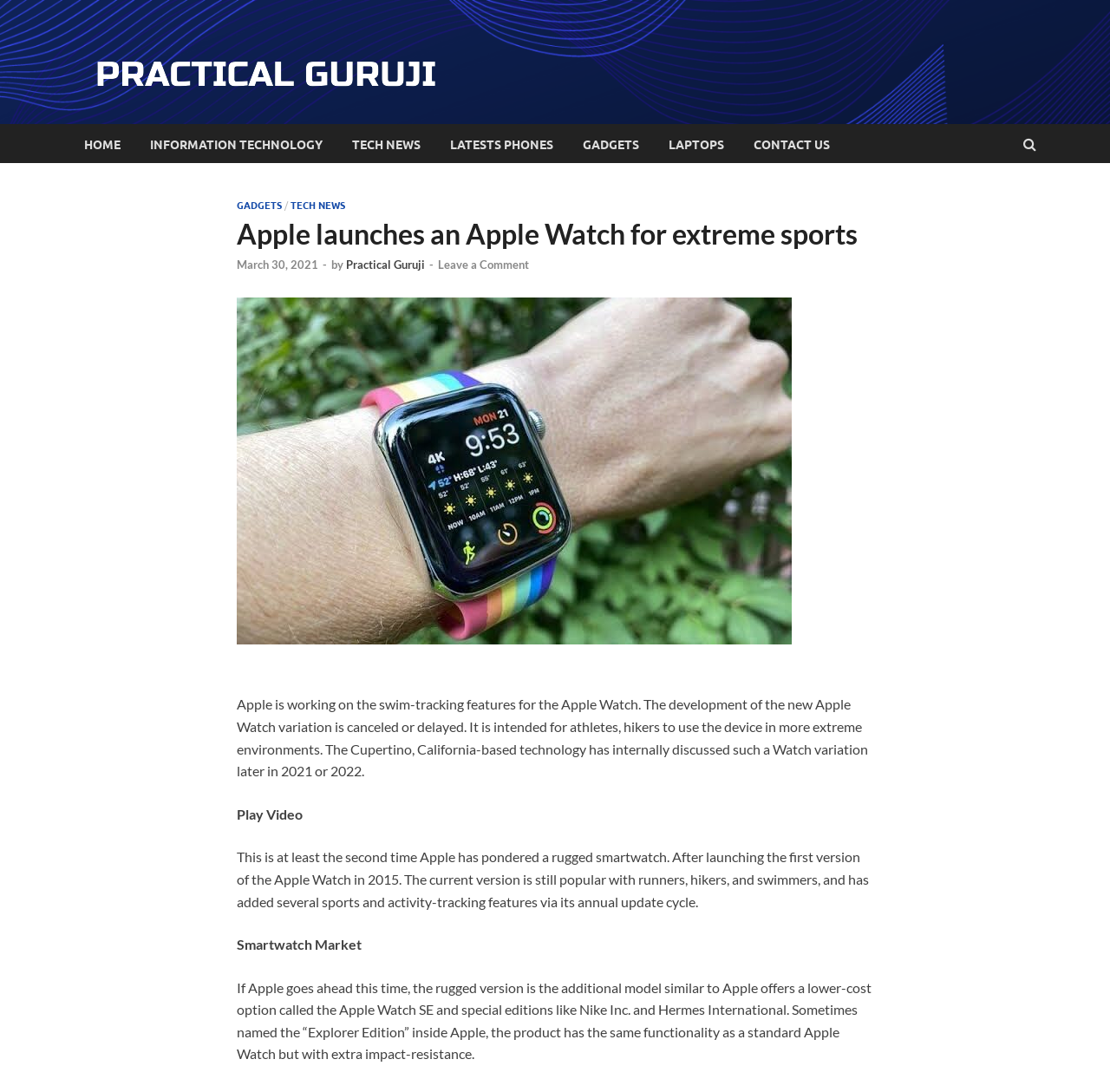Pinpoint the bounding box coordinates of the clickable area needed to execute the instruction: "view latest phones". The coordinates should be specified as four float numbers between 0 and 1, i.e., [left, top, right, bottom].

[0.392, 0.114, 0.512, 0.149]